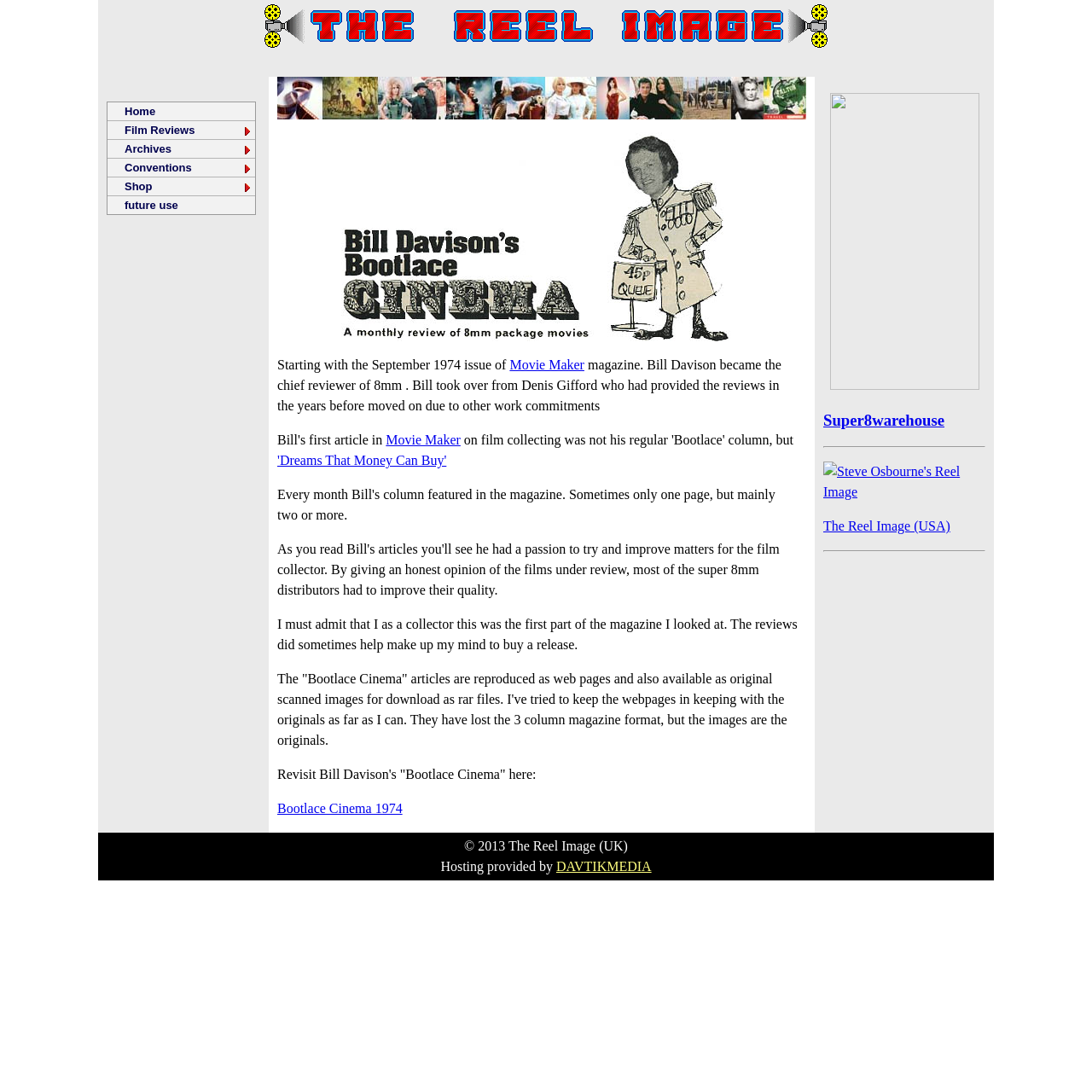Please identify the coordinates of the bounding box that should be clicked to fulfill this instruction: "go to the documentation page".

None